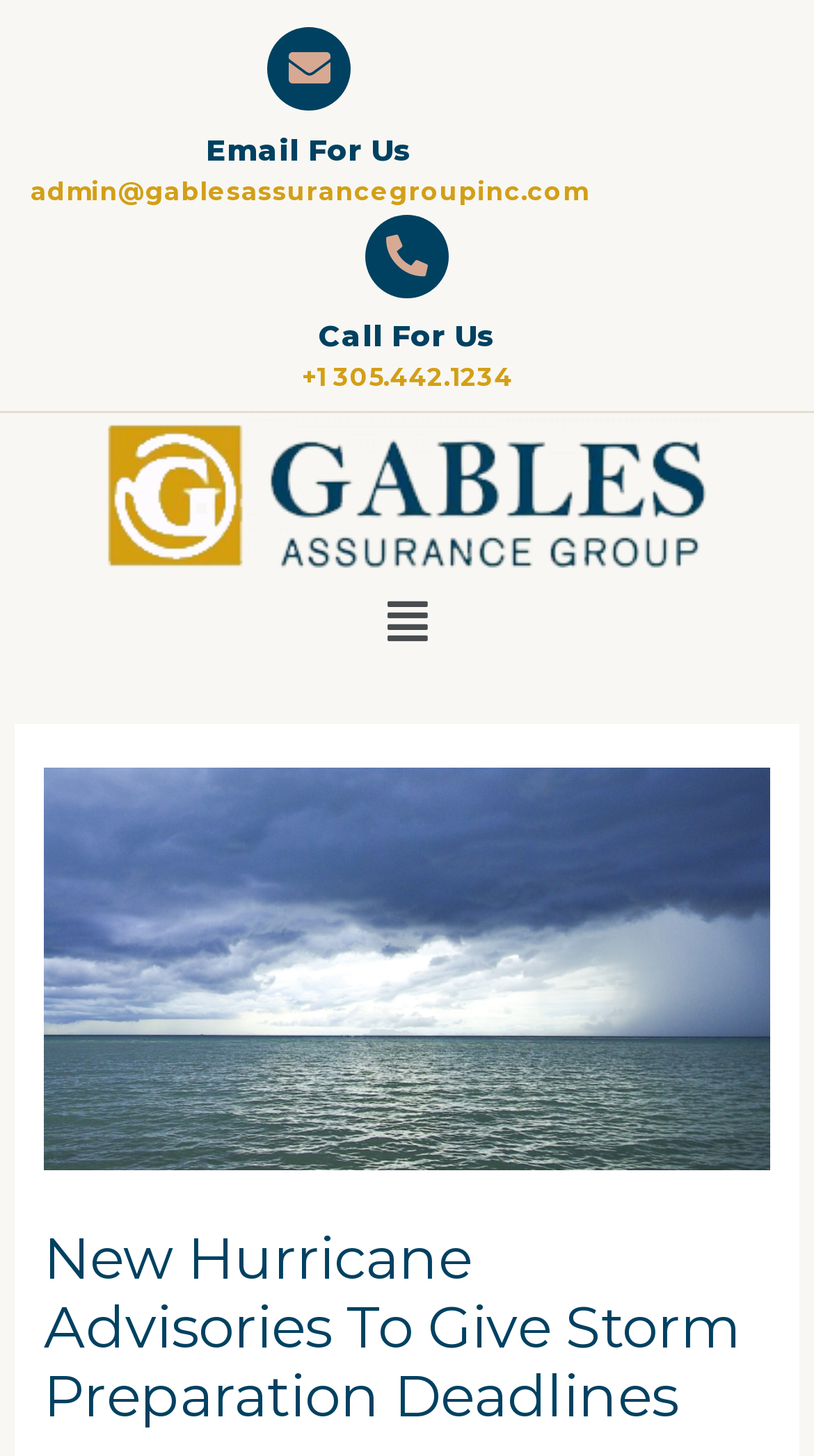What is the company's email address?
Kindly answer the question with as much detail as you can.

I found the email address by looking at the link element with the text 'admin@gablesassurancegroupinc.com' which is located below the 'Email For Us' heading.